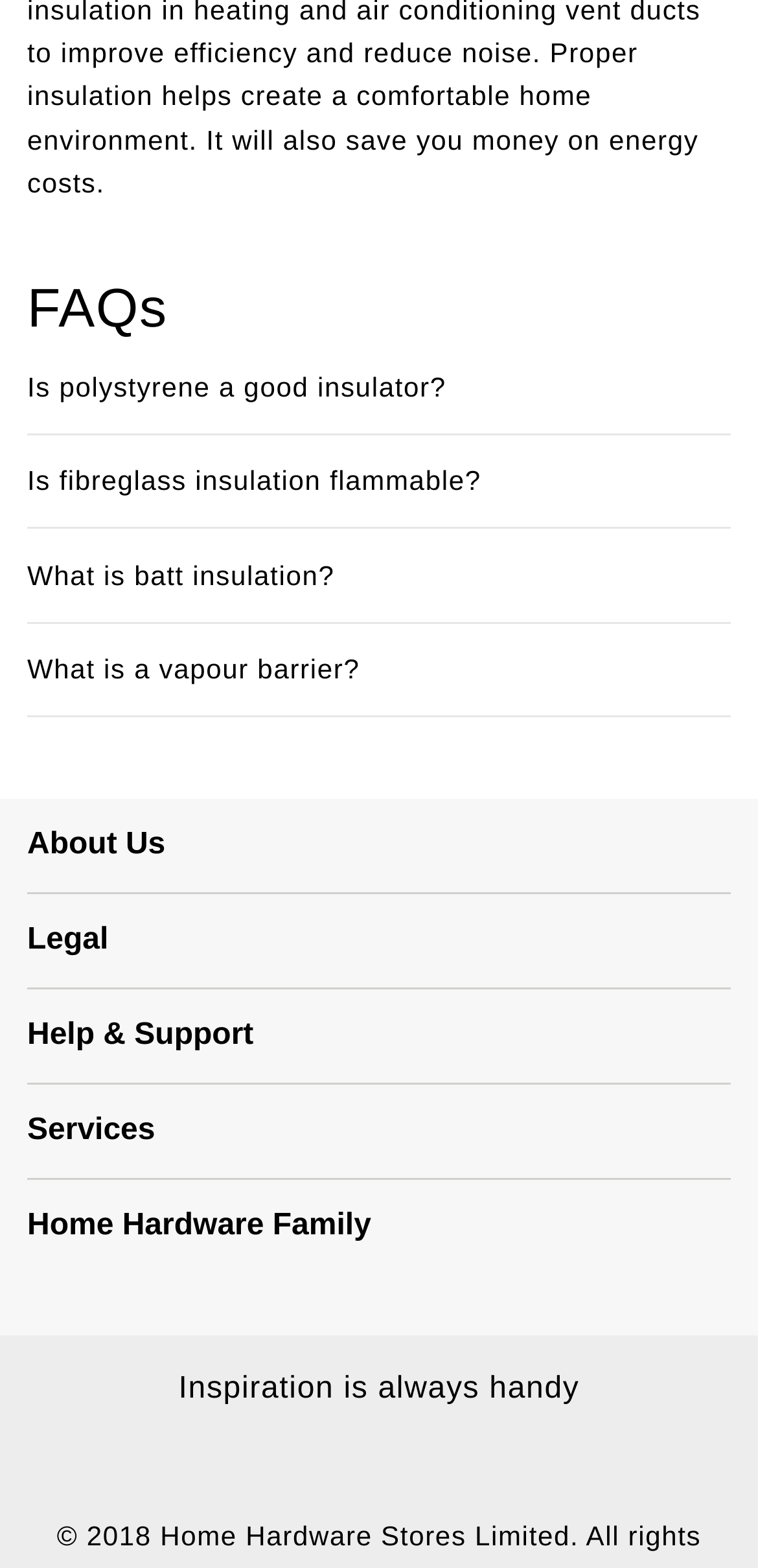Locate the bounding box coordinates of the element that needs to be clicked to carry out the instruction: "Propose to someone you love with heartwarming ways". The coordinates should be given as four float numbers ranging from 0 to 1, i.e., [left, top, right, bottom].

None